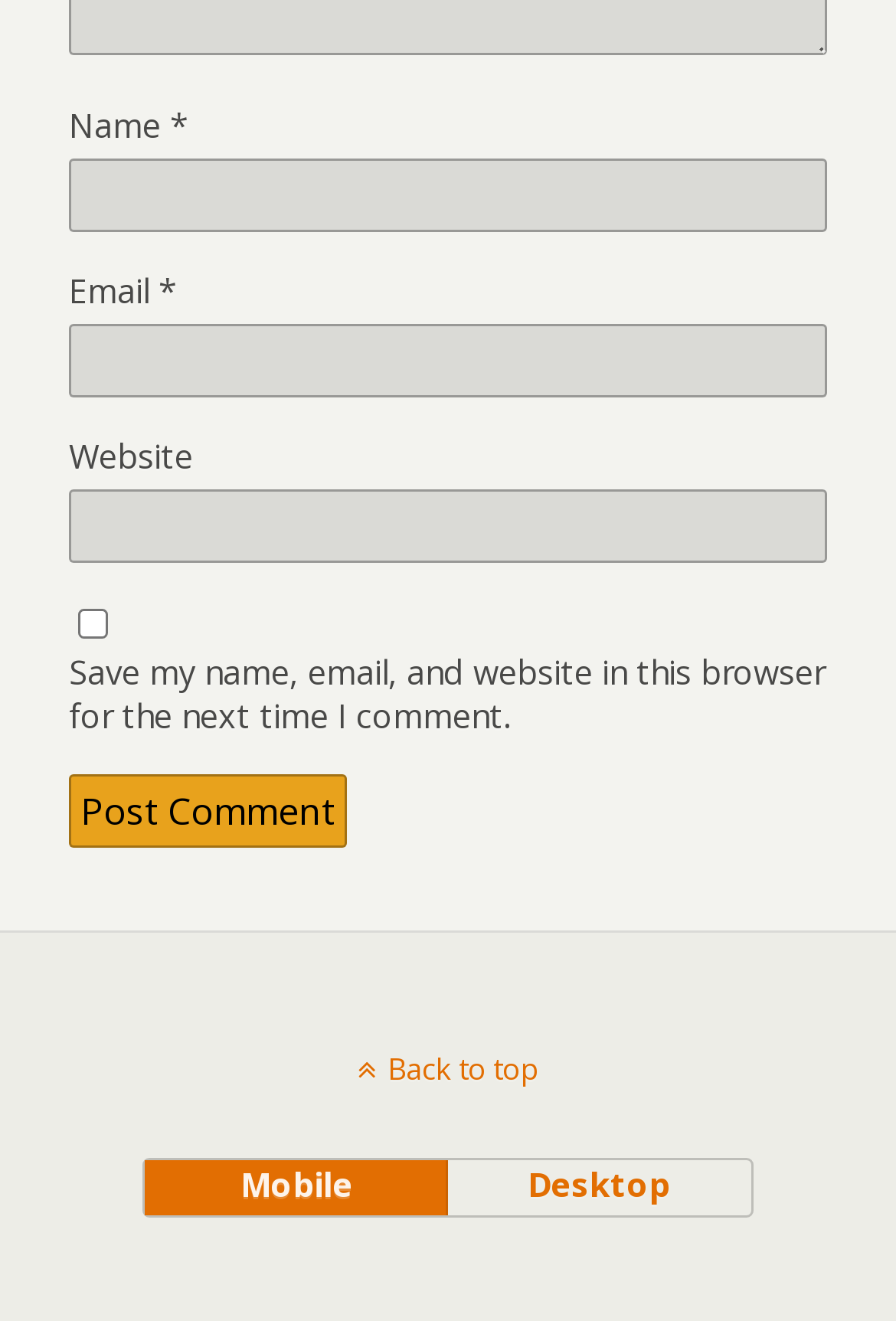Predict the bounding box coordinates of the area that should be clicked to accomplish the following instruction: "Input your email". The bounding box coordinates should consist of four float numbers between 0 and 1, i.e., [left, top, right, bottom].

[0.077, 0.246, 0.923, 0.301]